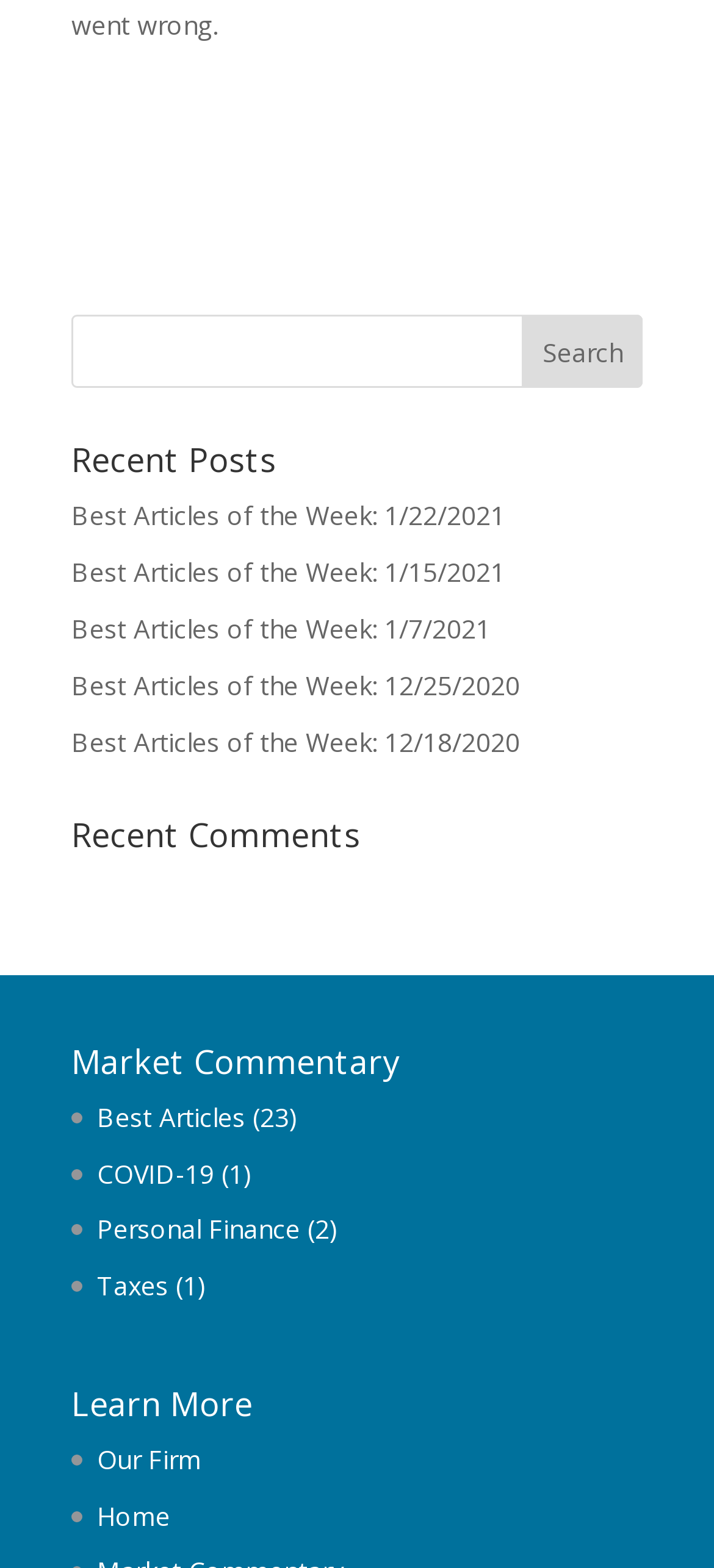Identify the bounding box coordinates for the element you need to click to achieve the following task: "learn more about Our Firm". The coordinates must be four float values ranging from 0 to 1, formatted as [left, top, right, bottom].

[0.136, 0.919, 0.282, 0.941]